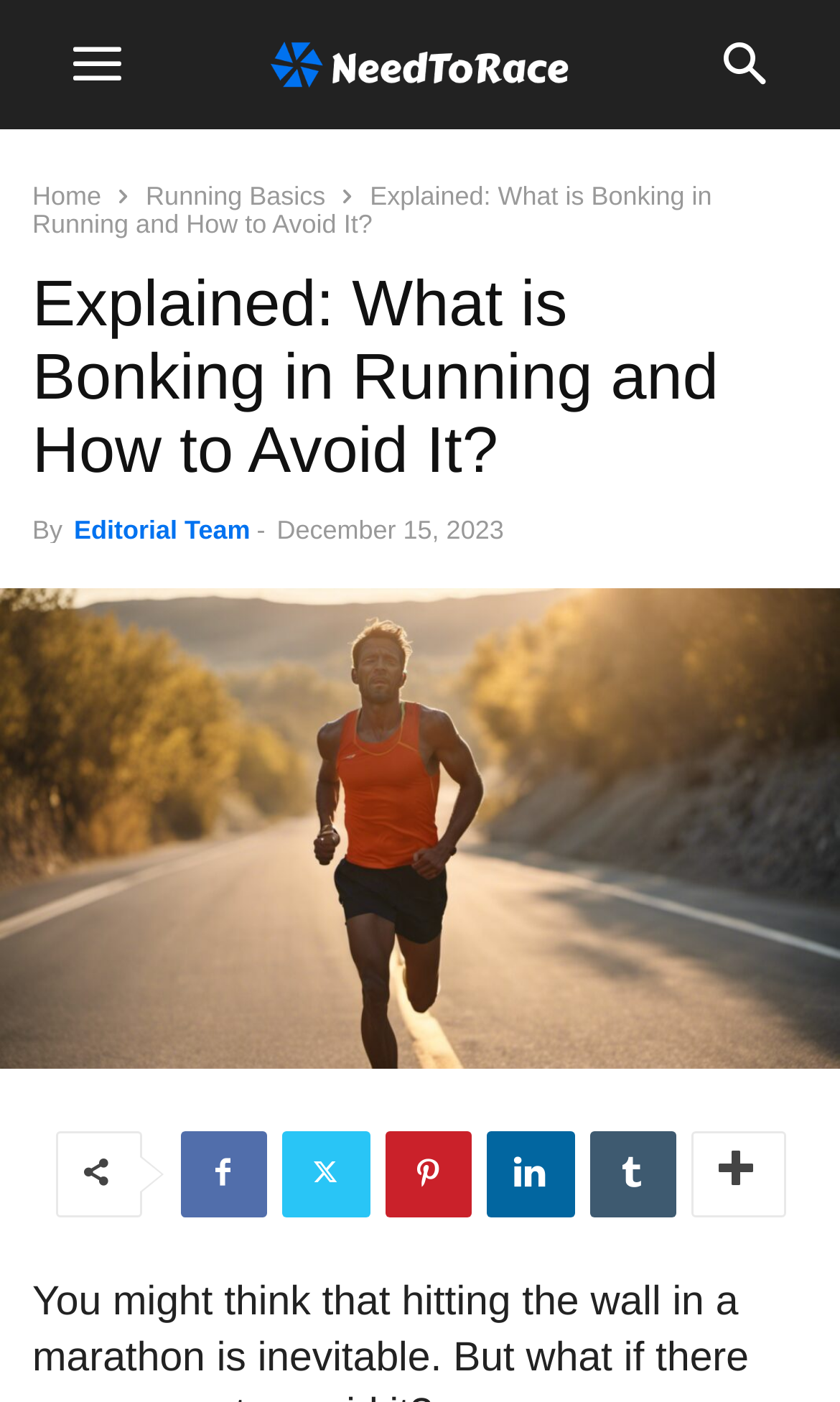Determine the bounding box coordinates of the clickable region to follow the instruction: "Click the 'Contact Us' link".

None